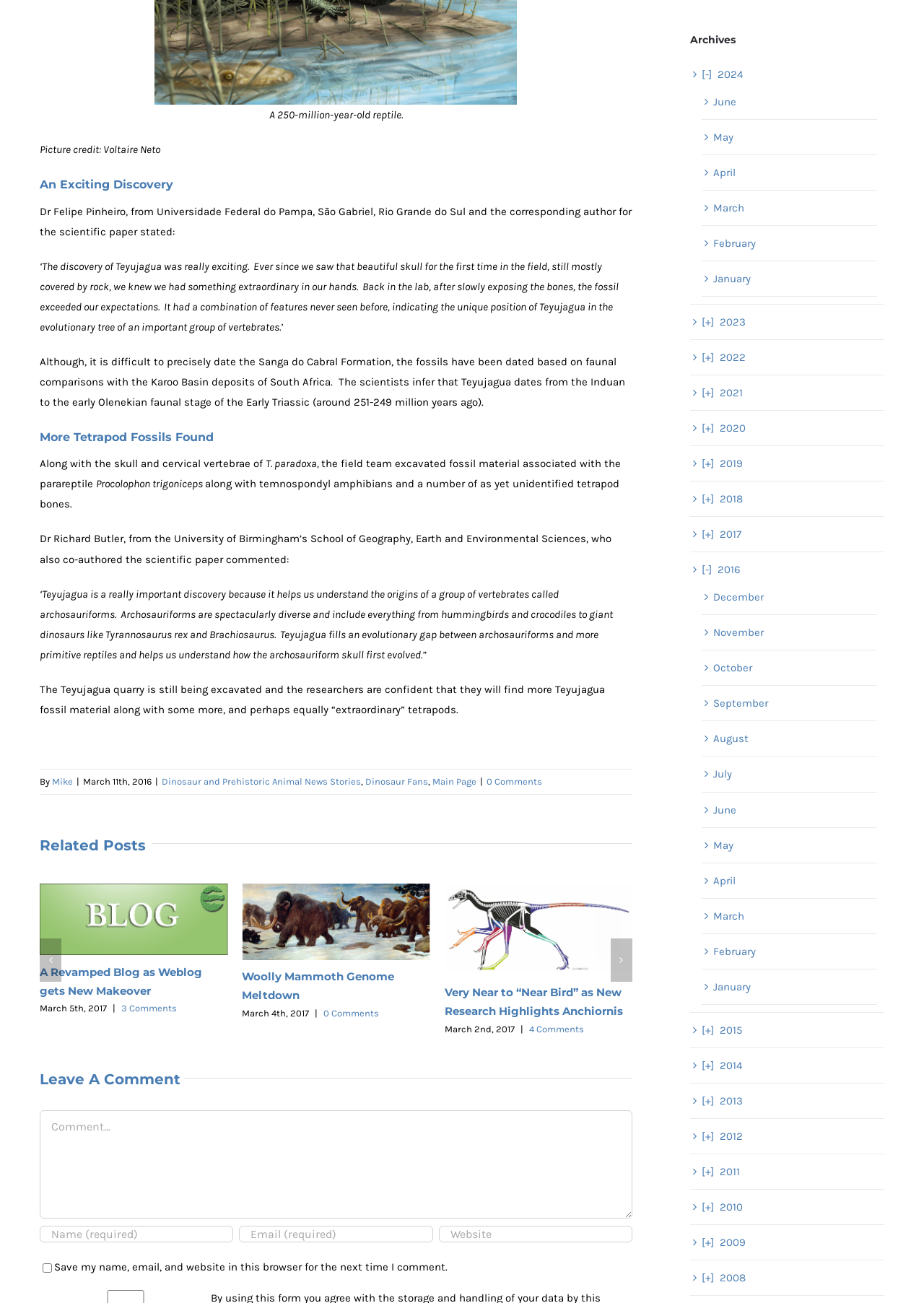Locate and provide the bounding box coordinates for the HTML element that matches this description: "Woolly Mammoth Genome Meltdown".

[0.158, 0.75, 0.204, 0.782]